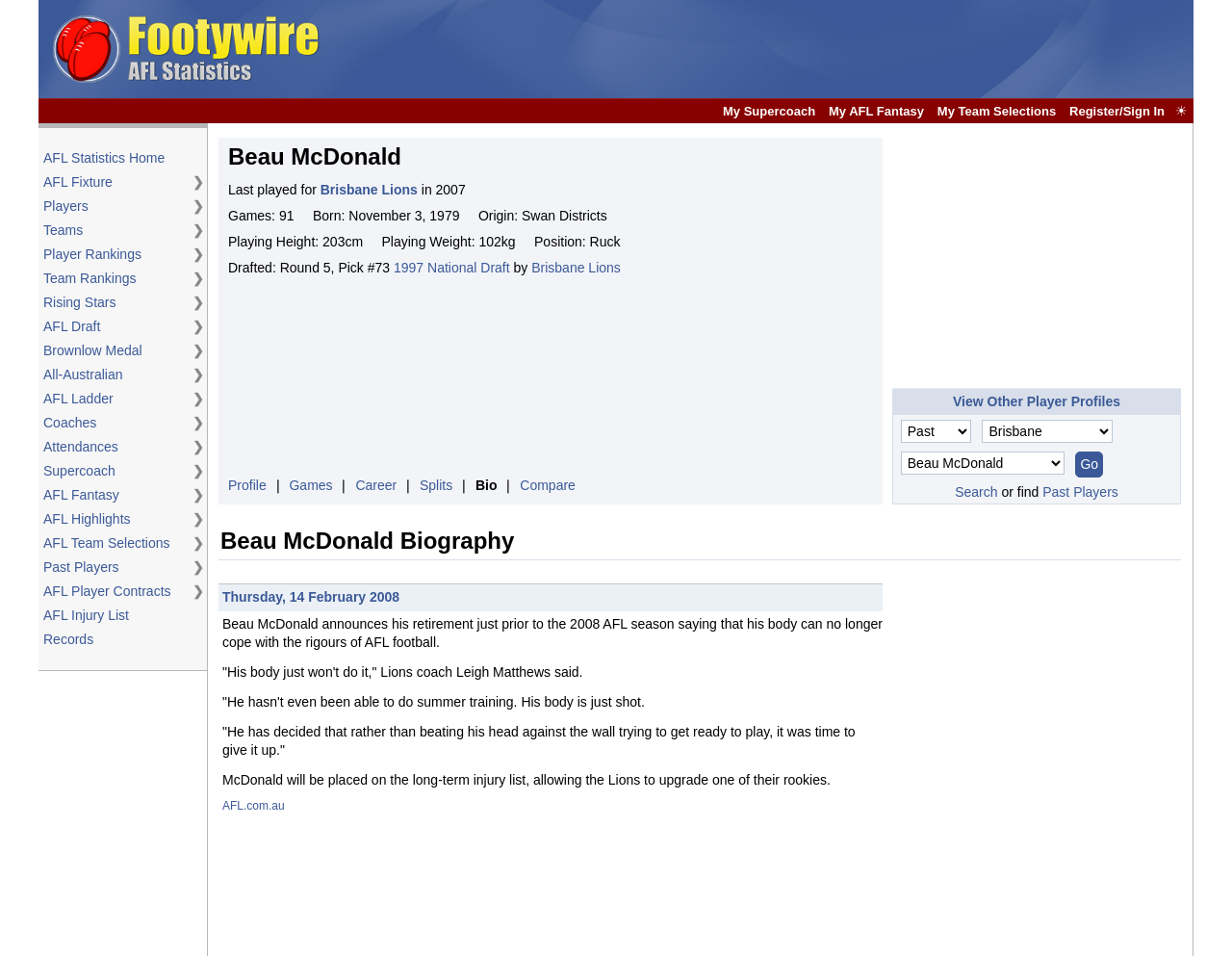Identify the bounding box coordinates of the area that should be clicked in order to complete the given instruction: "Click on My Supercoach". The bounding box coordinates should be four float numbers between 0 and 1, i.e., [left, top, right, bottom].

[0.587, 0.108, 0.662, 0.123]